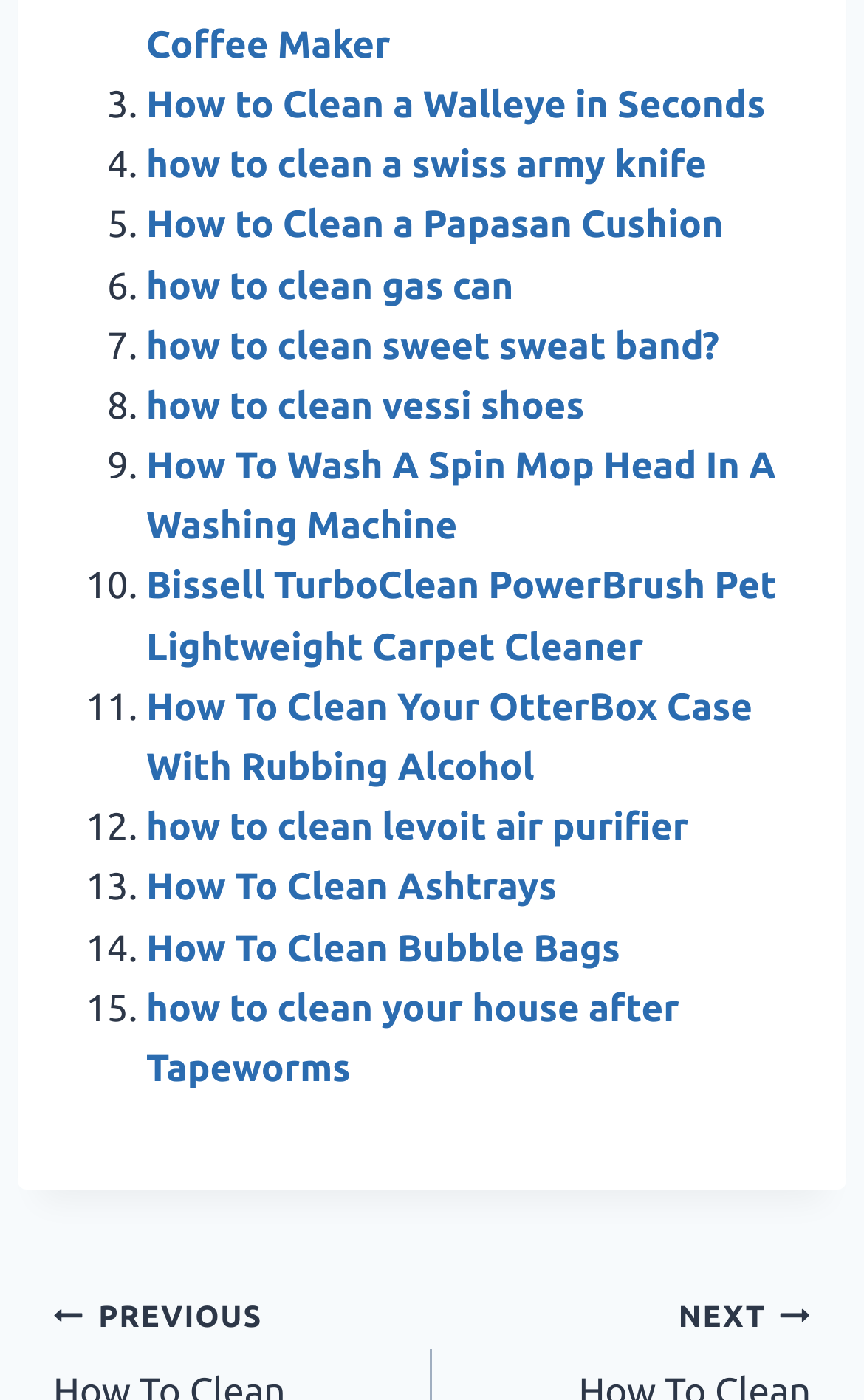Please give a concise answer to this question using a single word or phrase: 
How many list items are there?

15